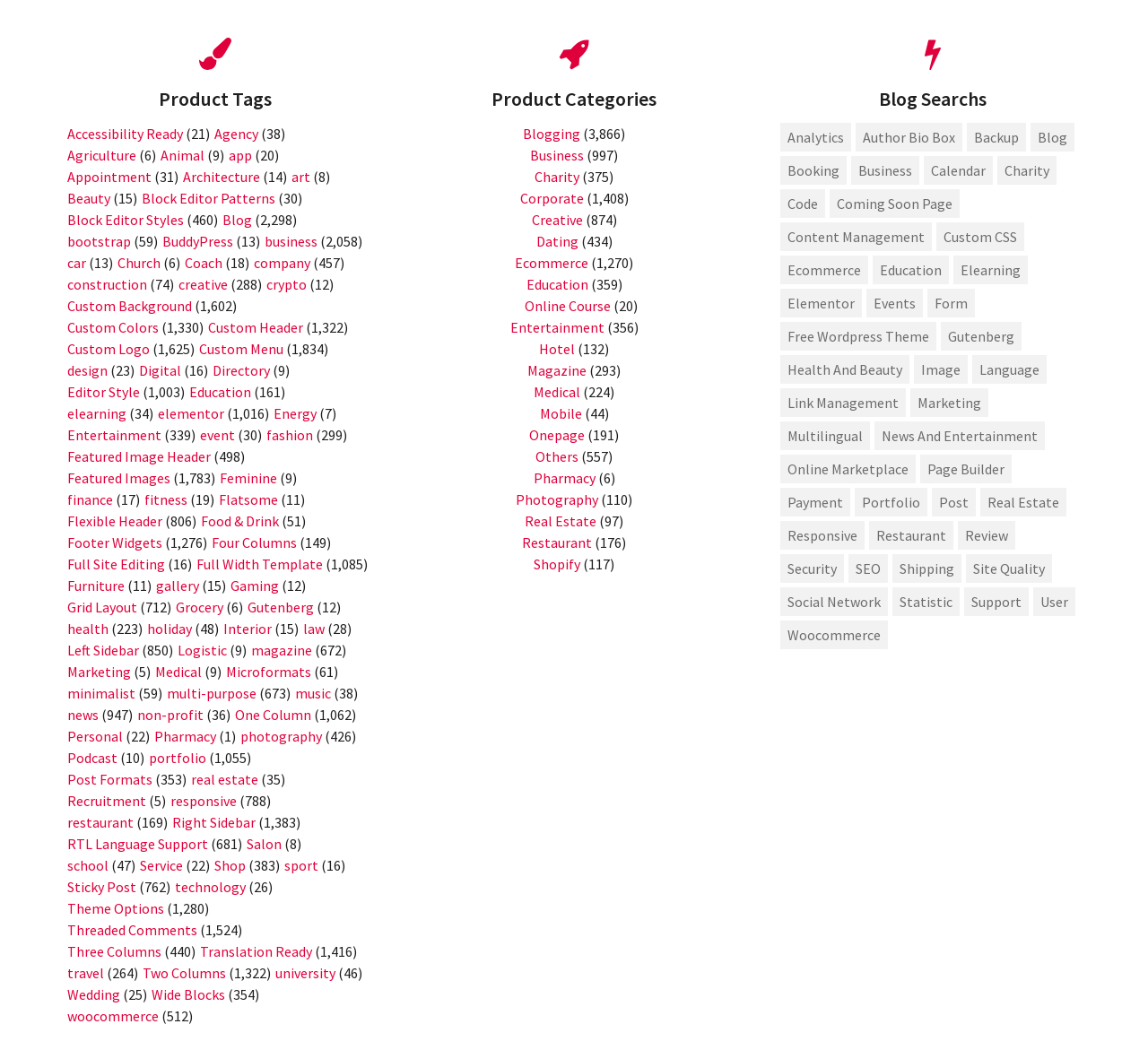Locate the bounding box coordinates of the area that needs to be clicked to fulfill the following instruction: "Explore Beauty". The coordinates should be in the format of four float numbers between 0 and 1, namely [left, top, right, bottom].

[0.059, 0.181, 0.096, 0.198]